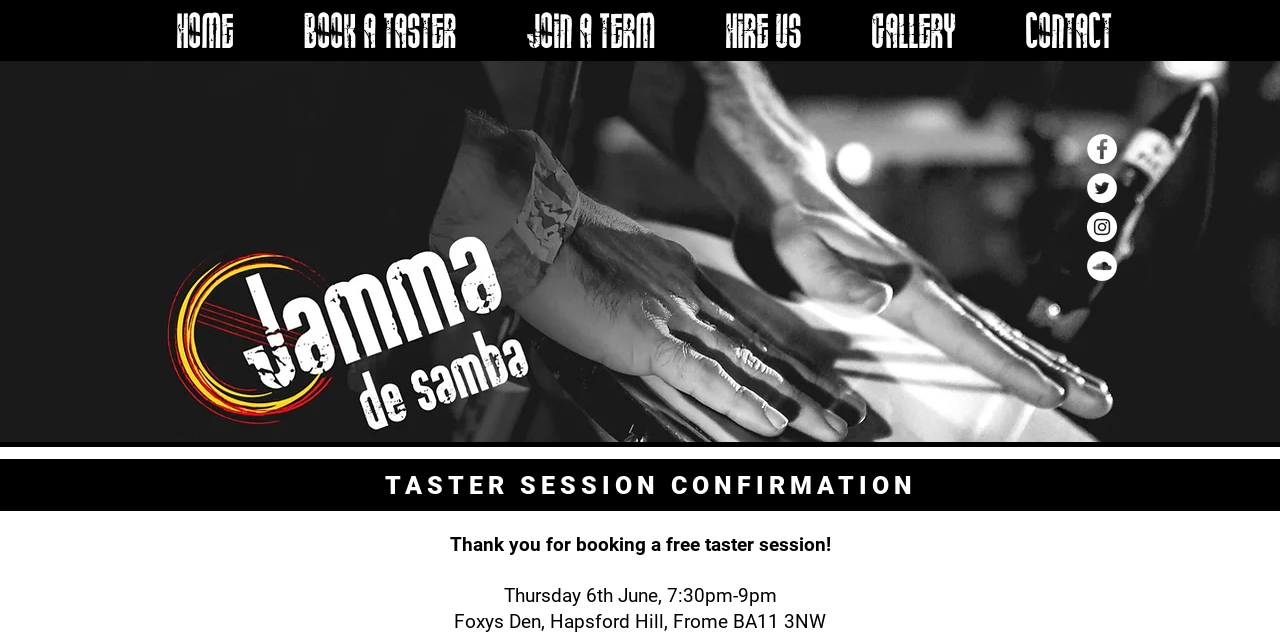Determine the bounding box coordinates of the area to click in order to meet this instruction: "view gallery".

[0.654, 0.023, 0.774, 0.086]